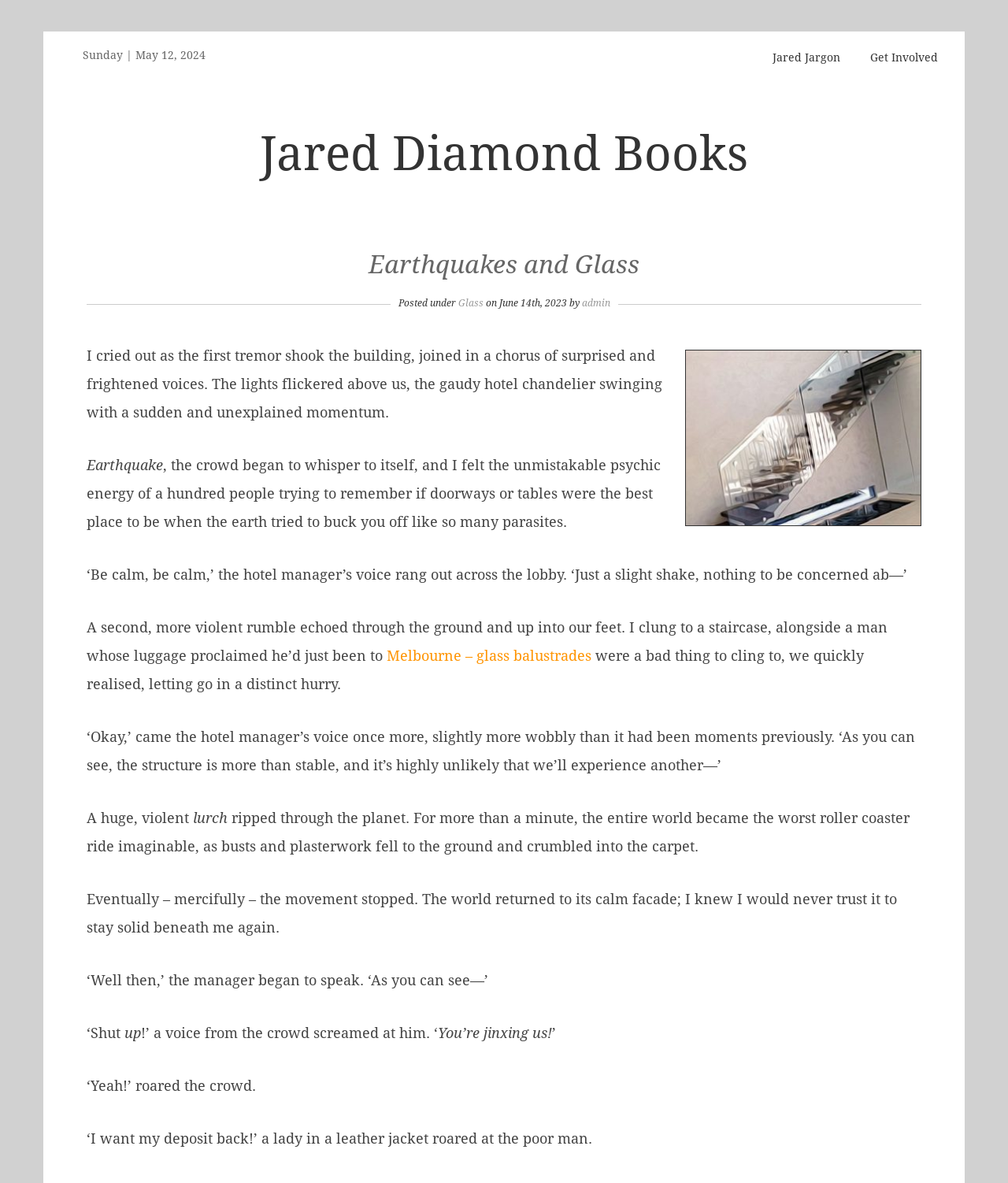Who is the author of the post?
Based on the image, please offer an in-depth response to the question.

I found the author of the post by looking at the text 'Posted under' followed by 'on June 14th, 2023 by admin'.